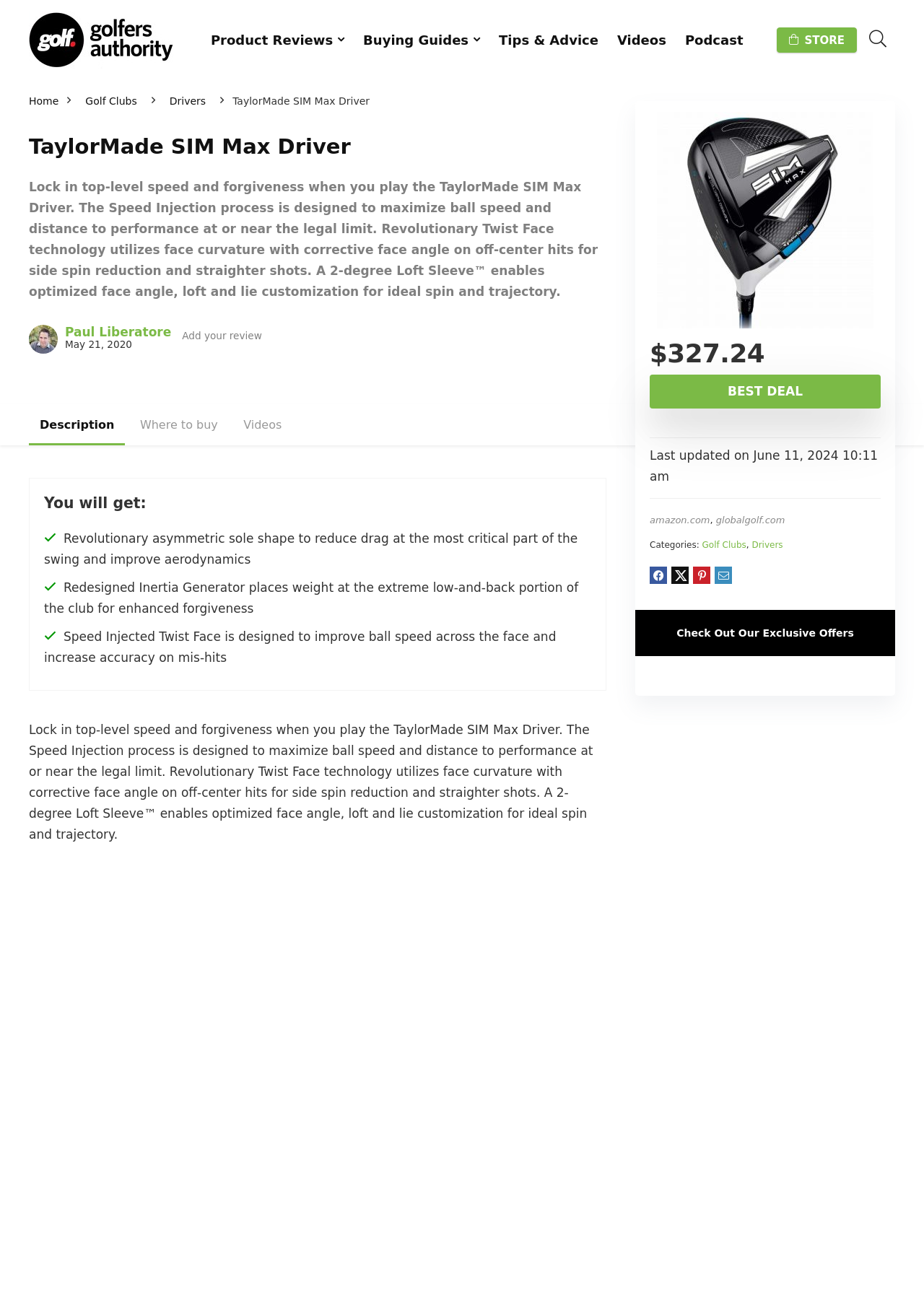Identify the bounding box coordinates necessary to click and complete the given instruction: "Leave a reply".

None